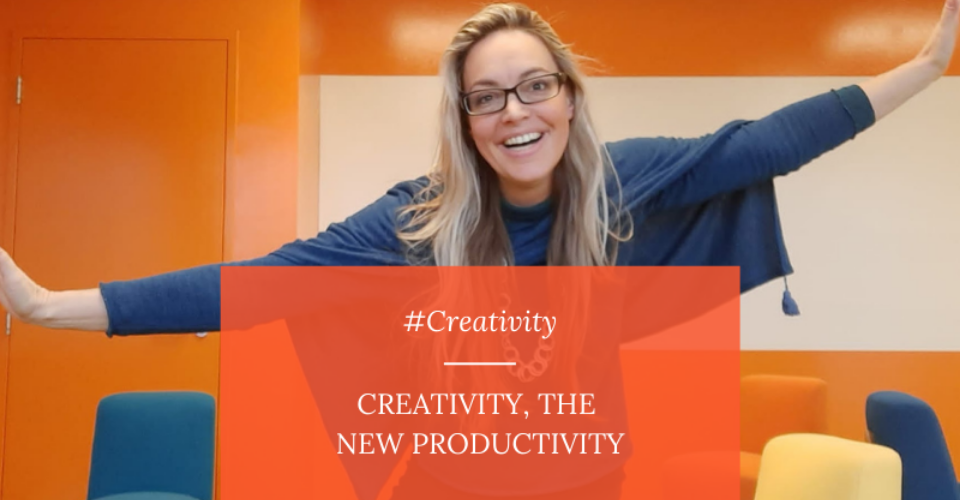What is the individual wearing?
Provide a well-explained and detailed answer to the question.

The individual in the image is dressed in a navy blue top, which provides a nice contrast to the vibrant orange backdrop and adds a sense of professionalism to the overall visual.